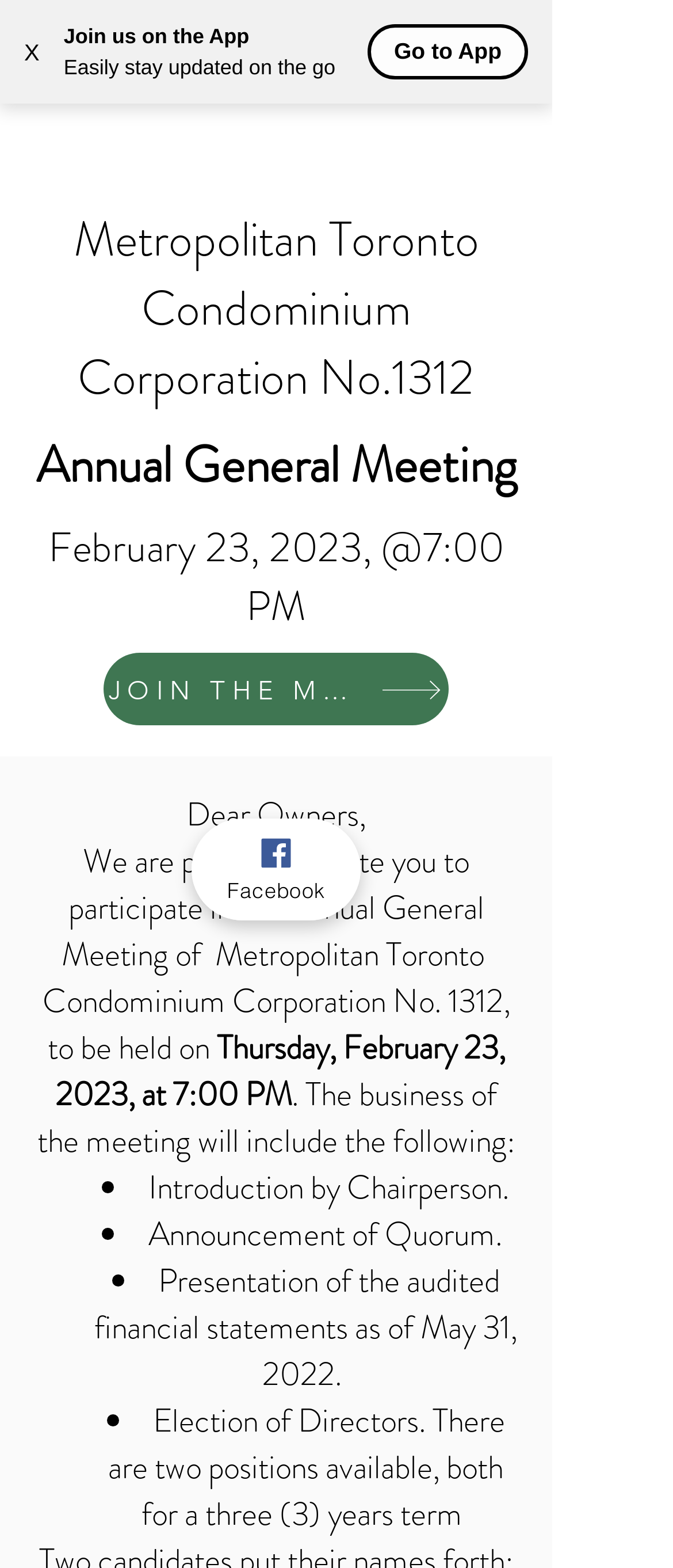Reply to the question below using a single word or brief phrase:
What is the purpose of the meeting?

To include introduction by Chairperson, announcement of Quorum, etc.